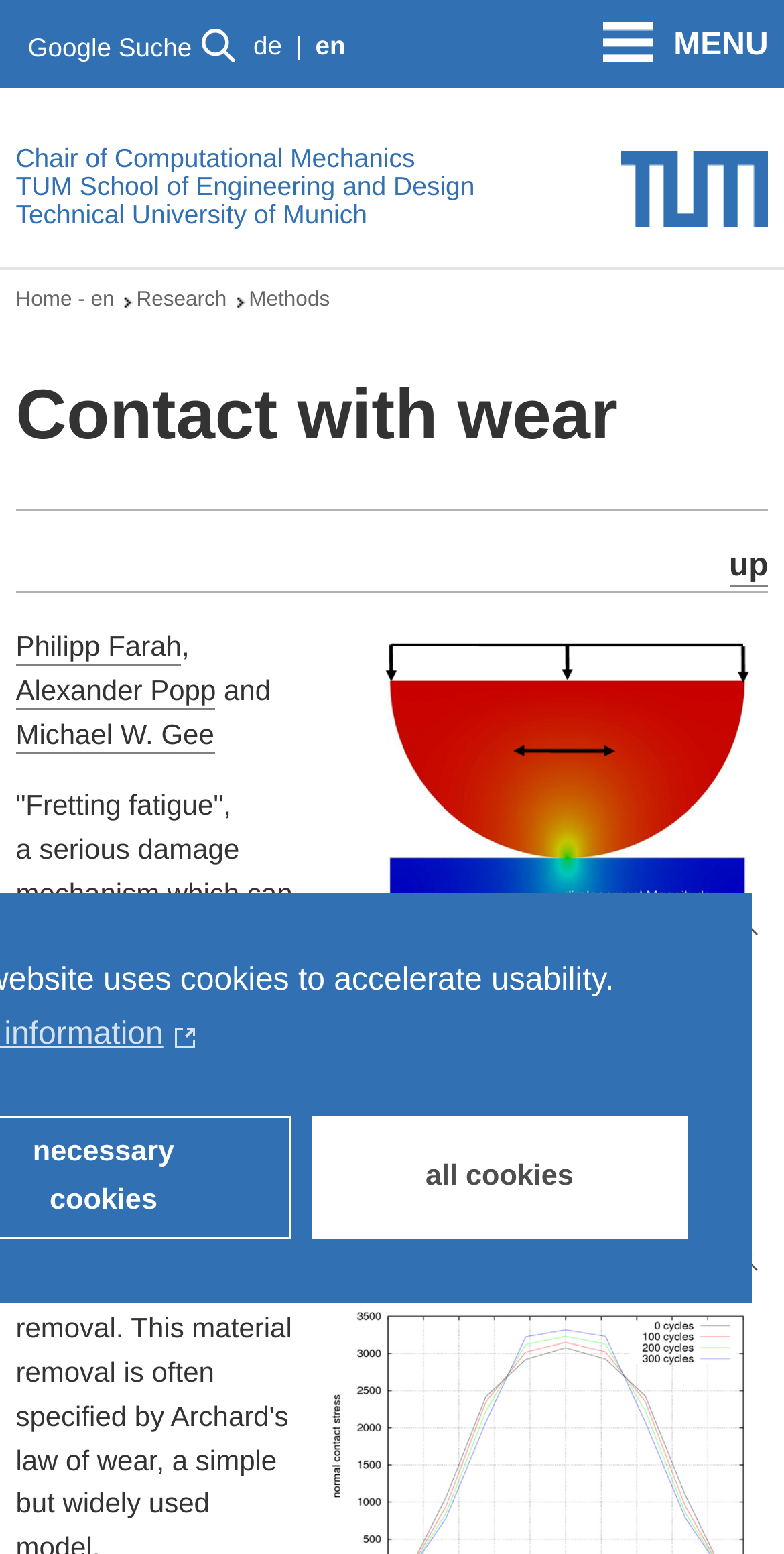What is the name of the chair mentioned on the page?
From the image, provide a succinct answer in one word or a short phrase.

Chair of Computational Mechanics